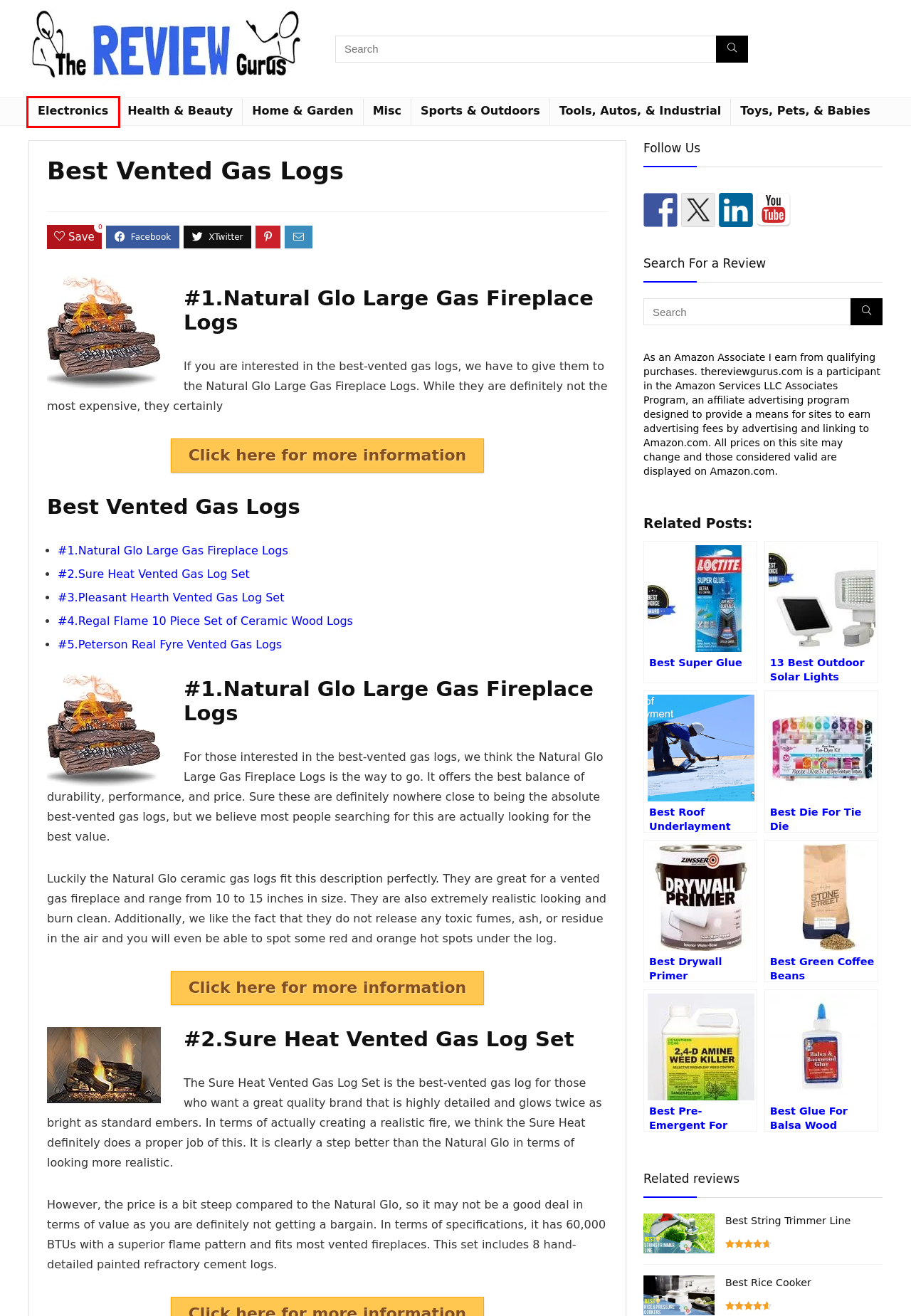You have a screenshot of a webpage with a red rectangle bounding box. Identify the best webpage description that corresponds to the new webpage after clicking the element within the red bounding box. Here are the candidates:
A. Tools, Autos, & Industrial Archives - The Review Gurus
B. Electronics Archives - The Review Gurus
C. Health & Beauty Archives - The Review Gurus
D. Misc Archives - The Review Gurus
E. Best String Trimmer Line - Top 5 Reviews | TheReviewGurus.com
F. Sports & Outdoors Archives - The Review Gurus
G. Best Rice Cooker - Top 5 Detailed Reviews | TheReviewGurus
H. Best Green Coffee Beans - Top 5 Detailed Reviews | TheReviewGurus.com

B